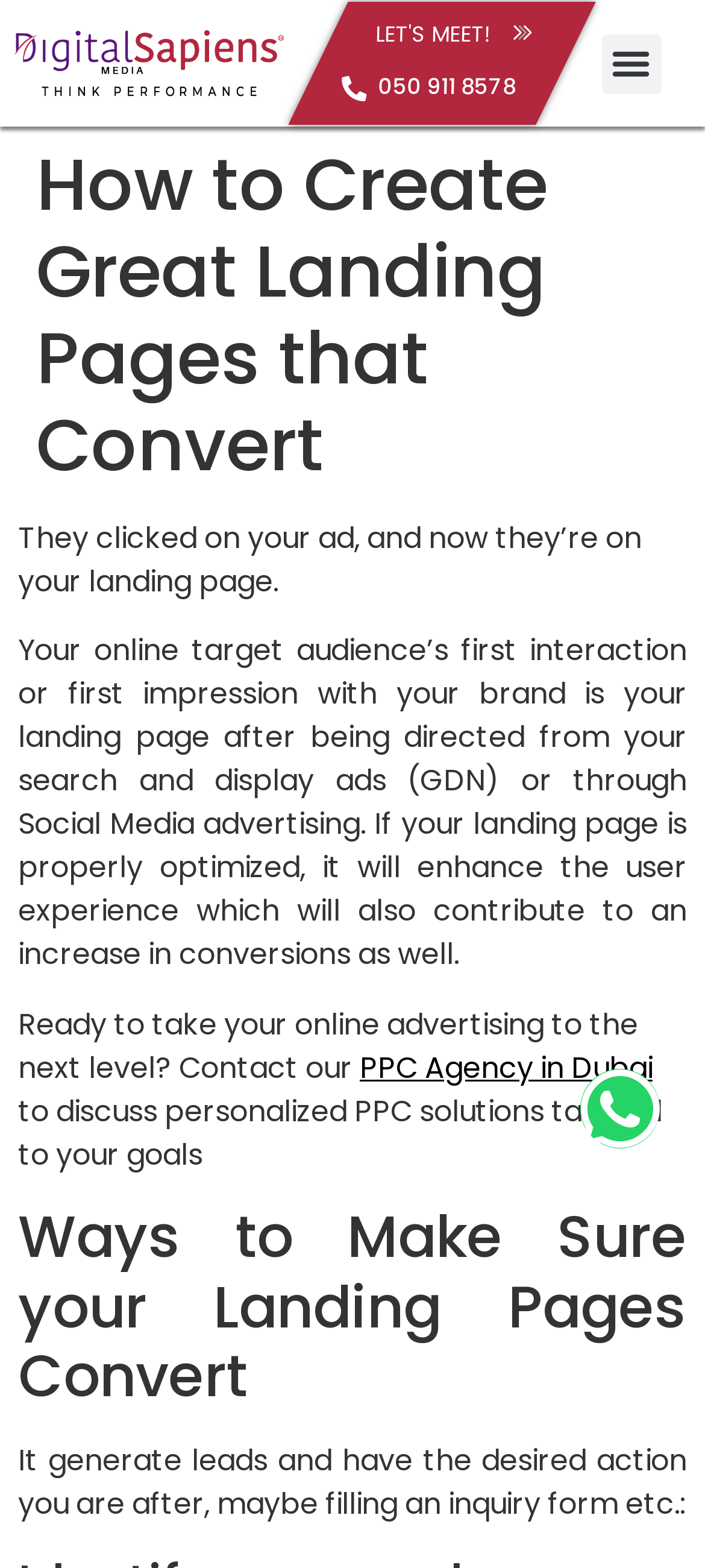Given the element description, predict the bounding box coordinates in the format (top-left x, top-left y, bottom-right x, bottom-right y), using floating point numbers between 0 and 1: Let's Meet!

[0.531, 0.014, 0.755, 0.032]